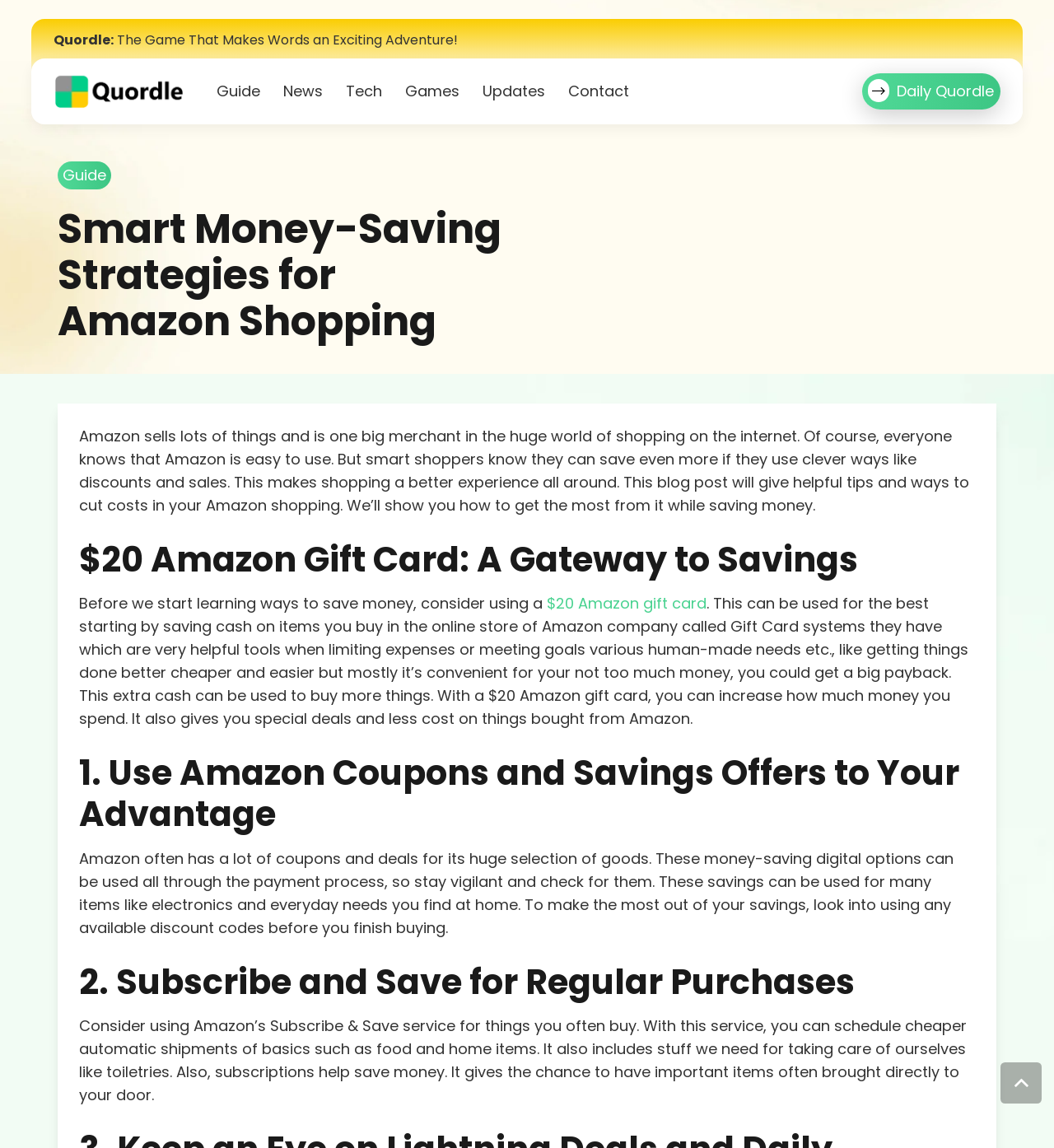Please identify the bounding box coordinates of the element's region that should be clicked to execute the following instruction: "Get a $20 Amazon gift card". The bounding box coordinates must be four float numbers between 0 and 1, i.e., [left, top, right, bottom].

[0.519, 0.517, 0.67, 0.535]